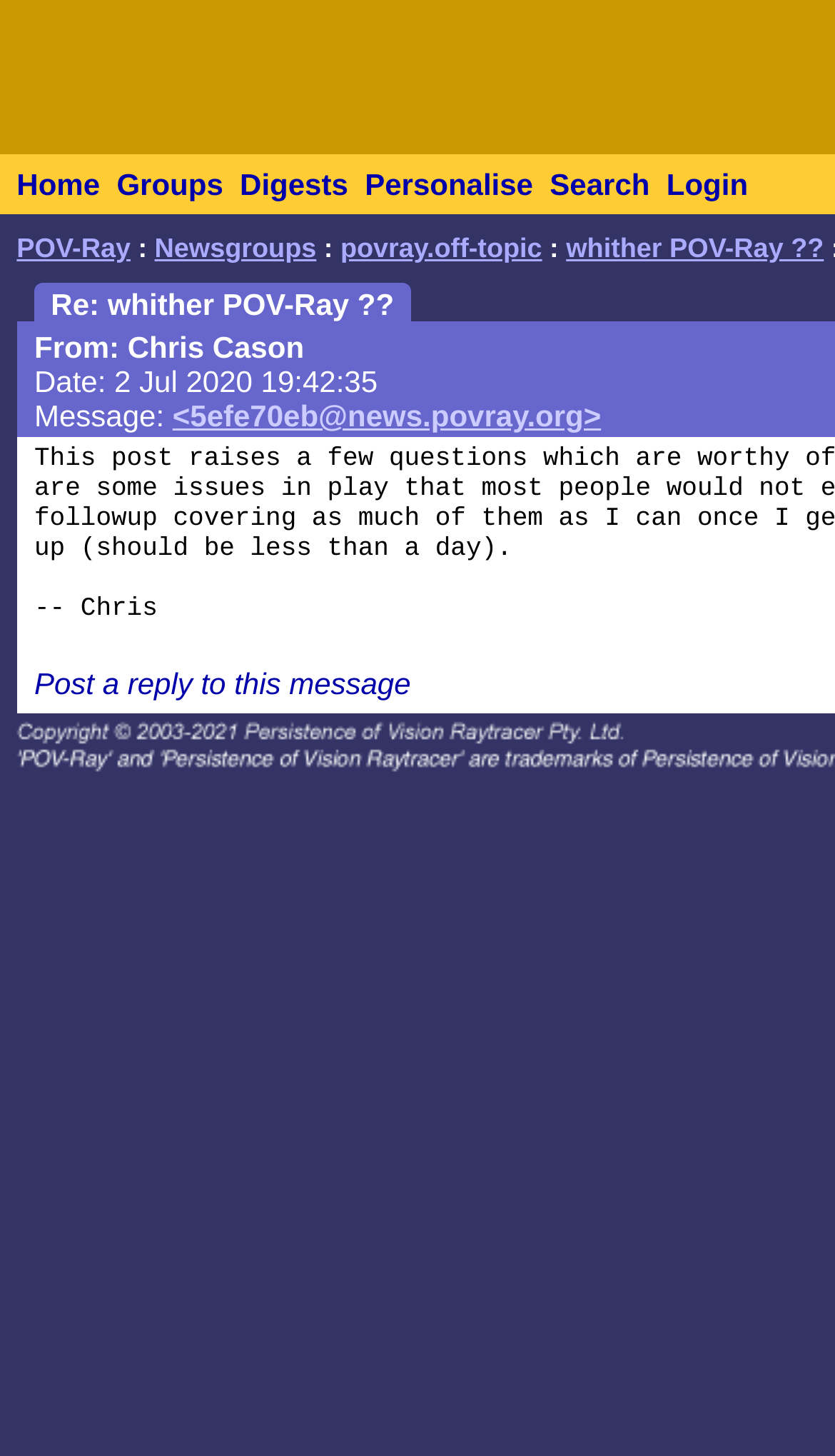Reply to the question below using a single word or brief phrase:
How many tables are on the webpage?

2